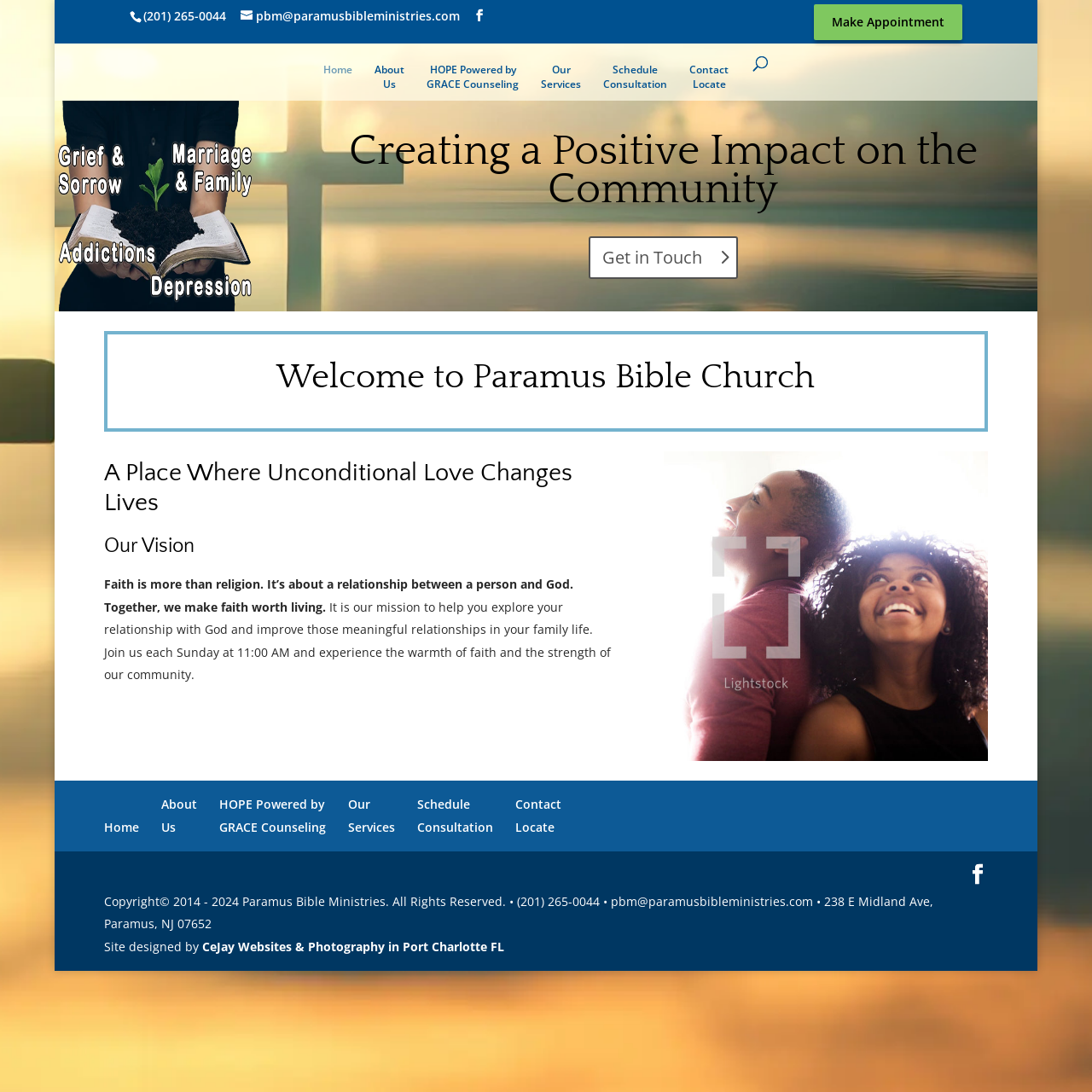Could you find the bounding box coordinates of the clickable area to complete this instruction: "Make an appointment"?

[0.751, 0.009, 0.876, 0.031]